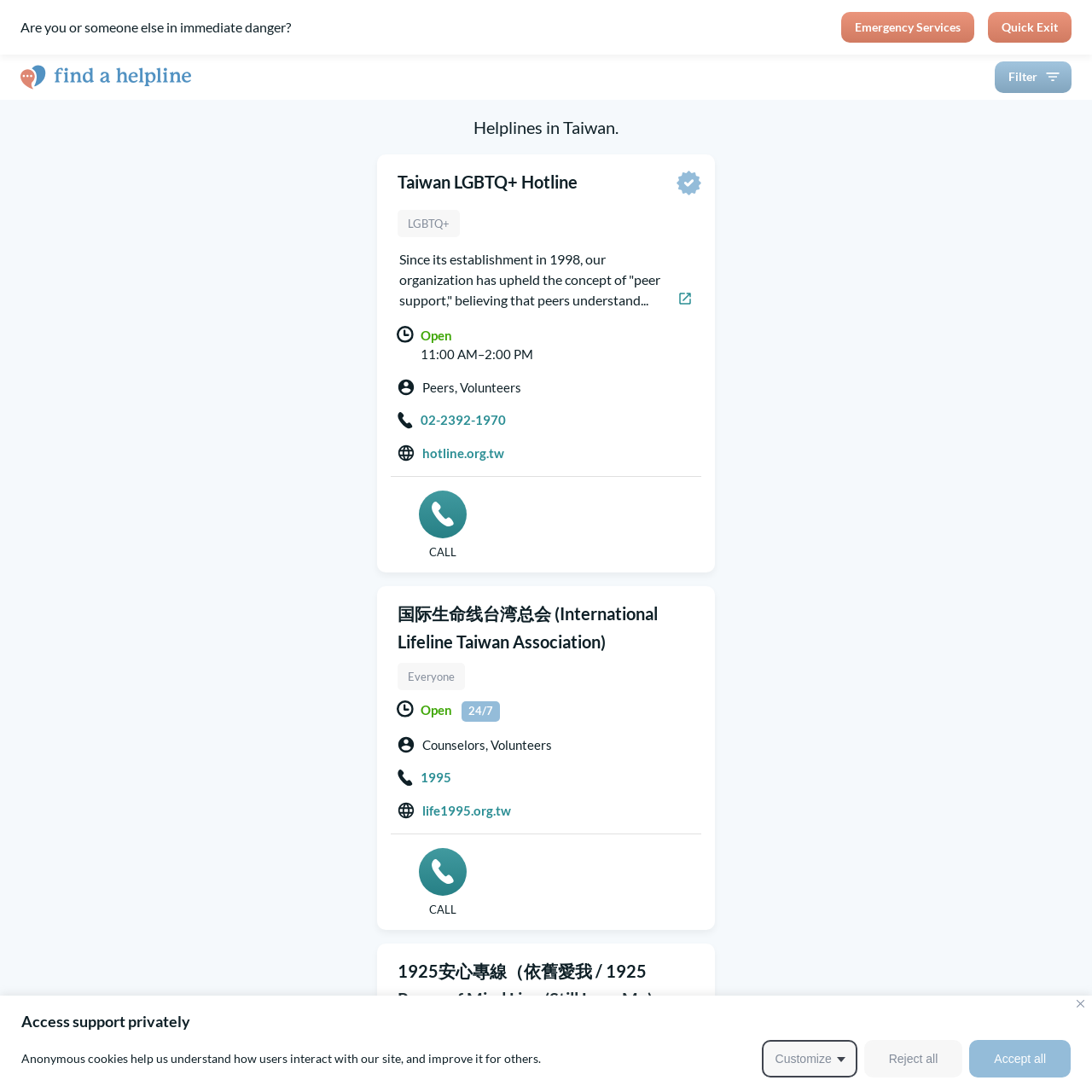Bounding box coordinates must be specified in the format (top-left x, top-left y, bottom-right x, bottom-right y). All values should be floating point numbers between 0 and 1. What are the bounding box coordinates of the UI element described as: 国际生命线台湾总会 (International Lifeline Taiwan Association)

[0.364, 0.553, 0.602, 0.597]